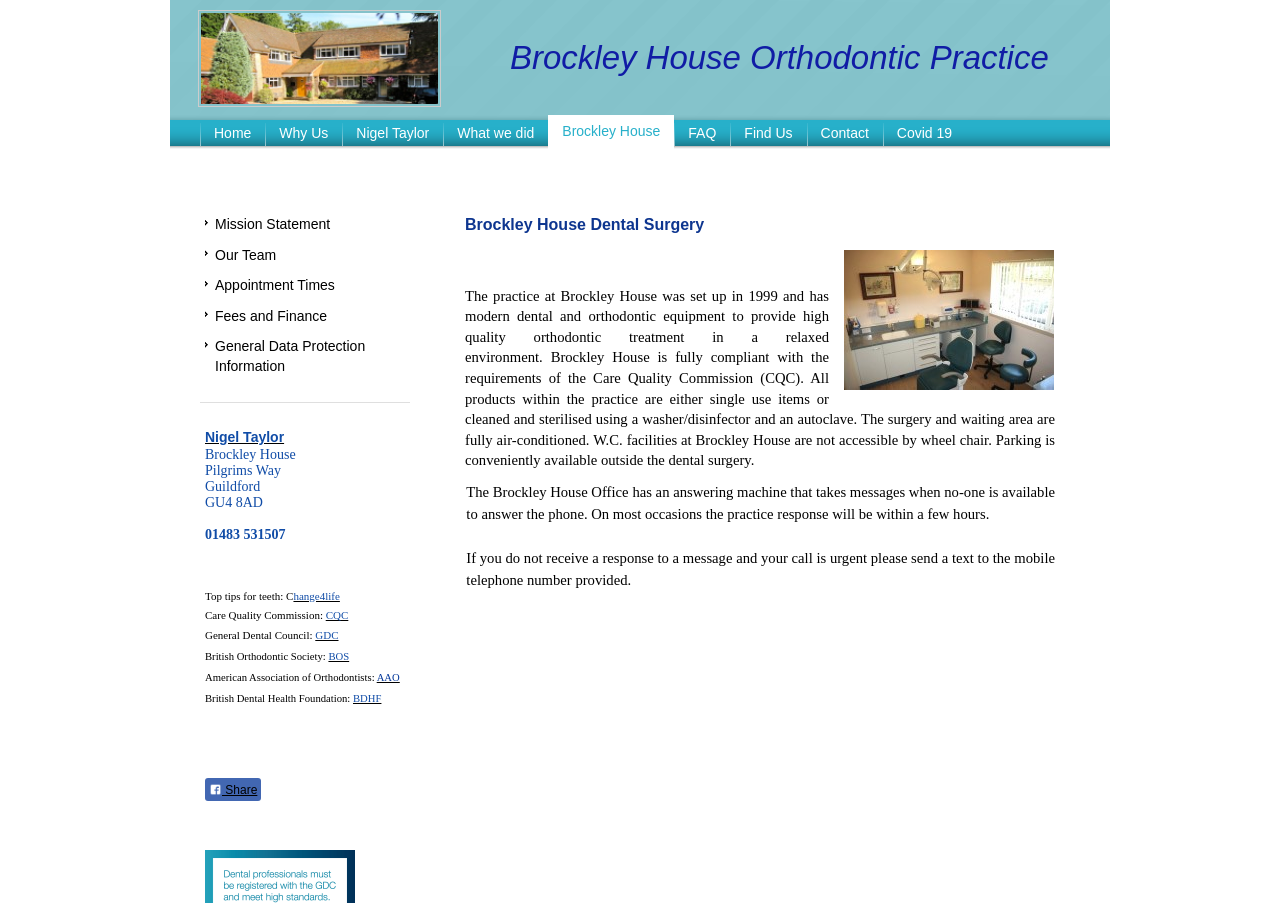What is the phone number of the practice?
Please provide a detailed and thorough answer to the question.

I found the answer by looking at the StaticText element with the text '01483 531507' which appears twice on the page, once as an image and once as a static text element.